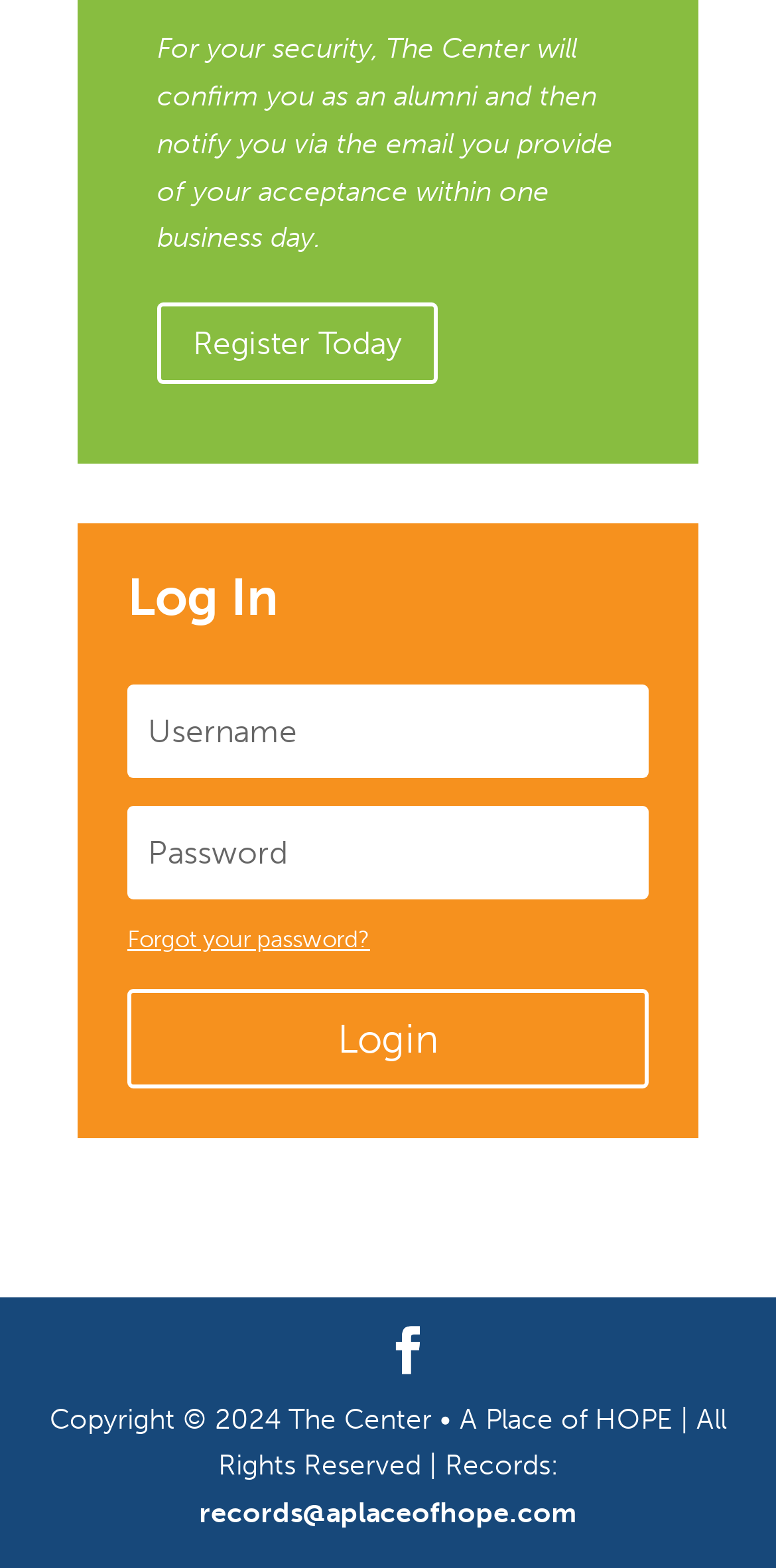Analyze the image and deliver a detailed answer to the question: What is the function of the Forgot your password? link?

The Forgot your password? link is located below the textboxes in the Log In section, suggesting that it is for users who have forgotten their password and need to recover it.